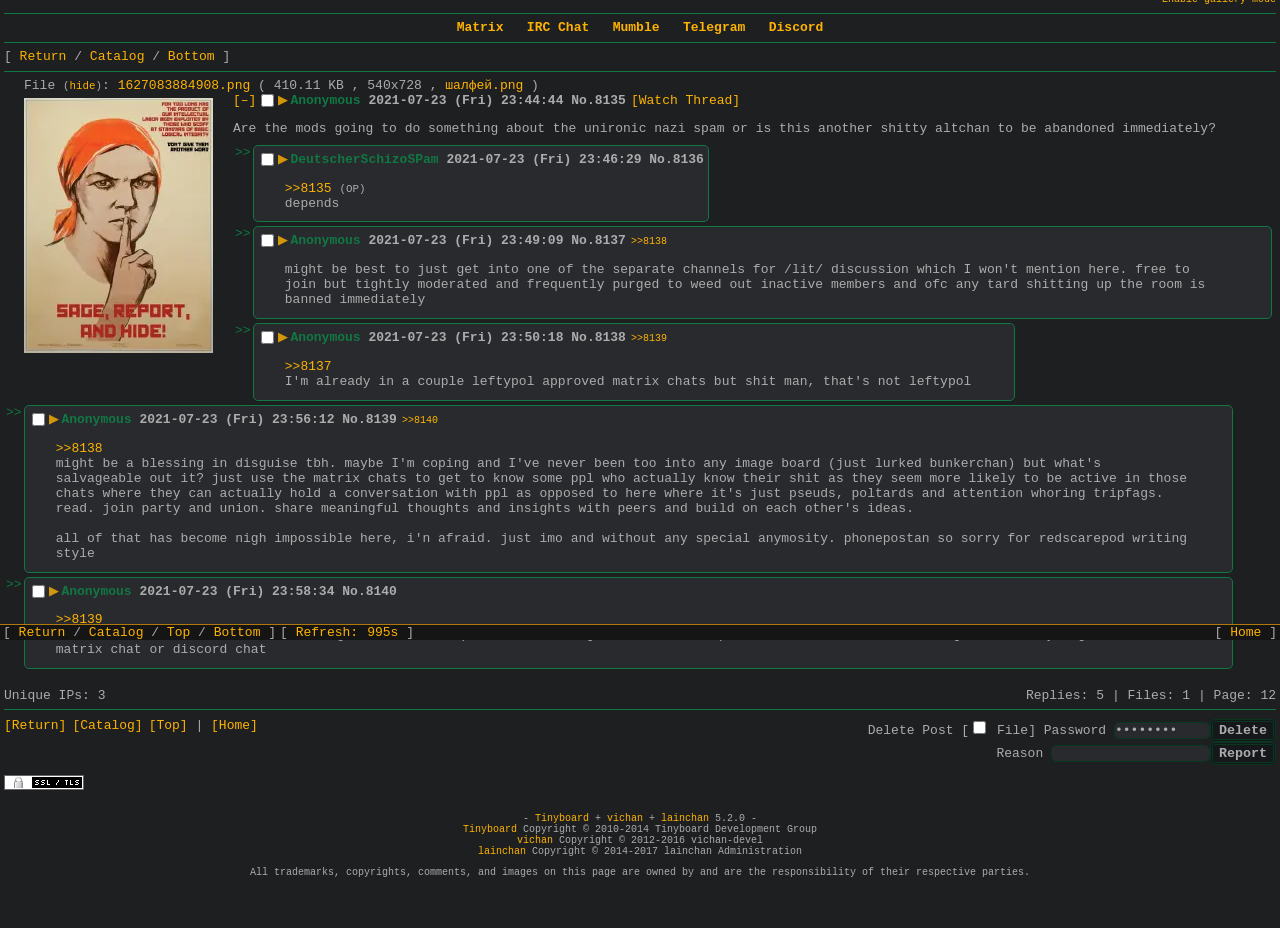Can you find the bounding box coordinates for the UI element given this description: "parent_node: Reason name="reason""? Provide the coordinates as four float numbers between 0 and 1: [left, top, right, bottom].

[0.821, 0.803, 0.945, 0.821]